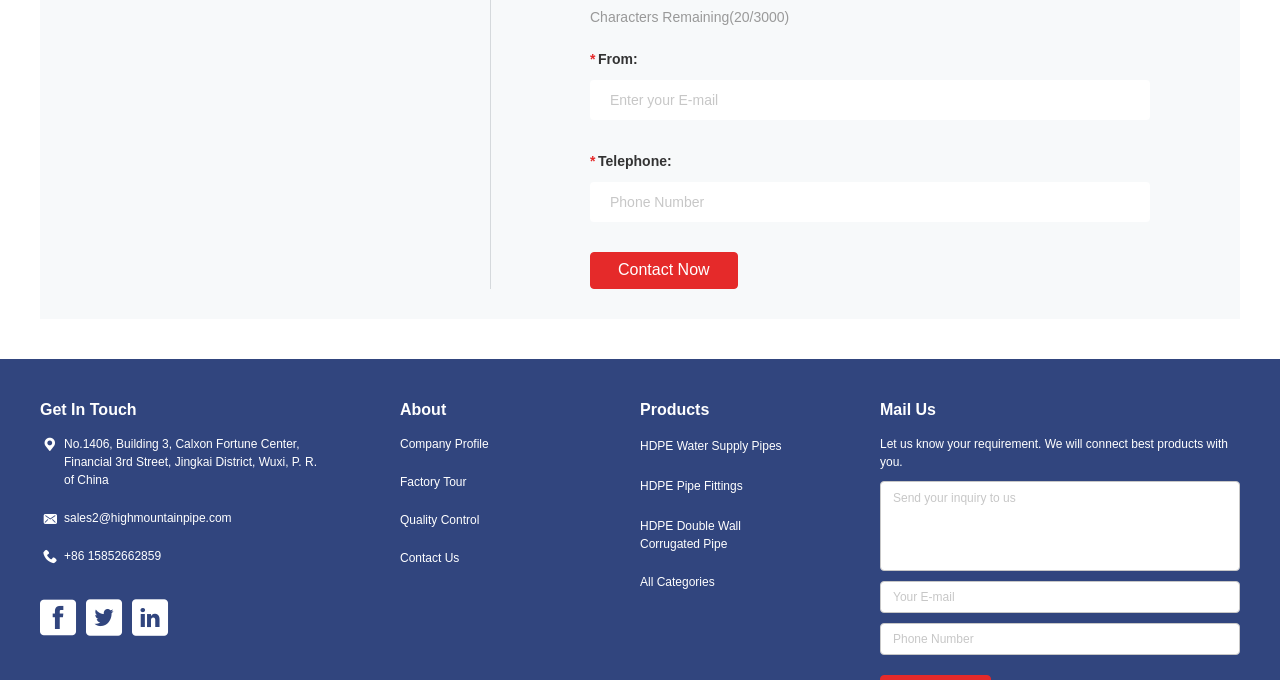Locate the coordinates of the bounding box for the clickable region that fulfills this instruction: "Enter your E-mail".

[0.461, 0.118, 0.898, 0.176]